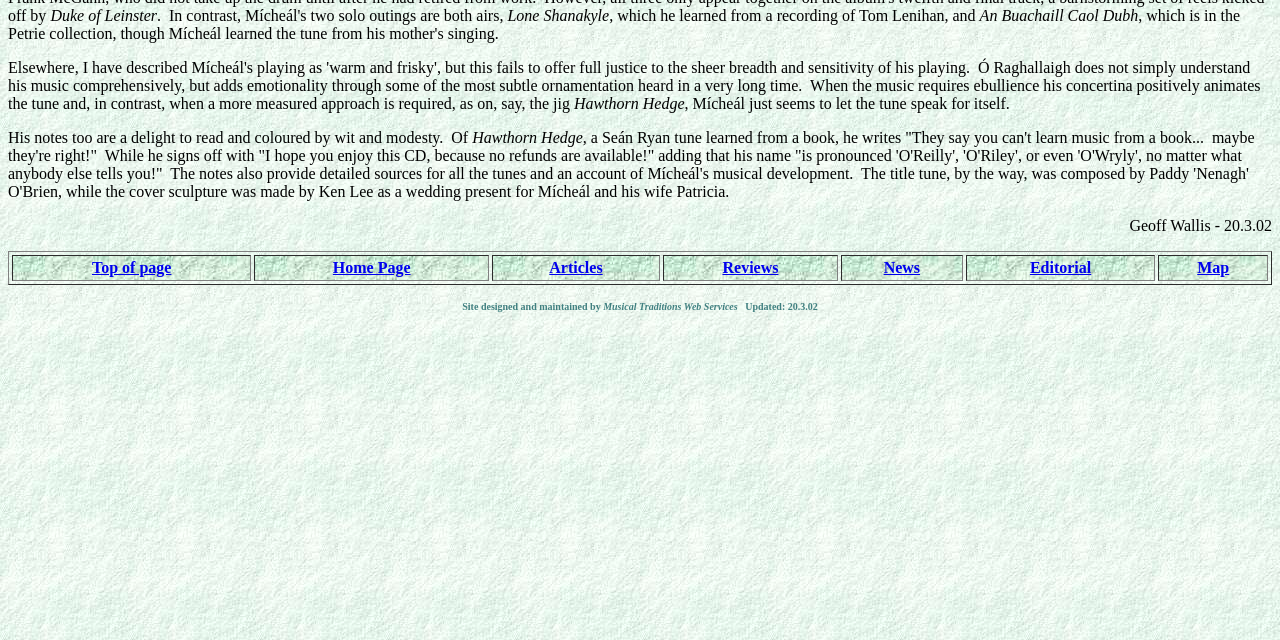Find the bounding box of the UI element described as: "Home Page". The bounding box coordinates should be given as four float values between 0 and 1, i.e., [left, top, right, bottom].

[0.26, 0.404, 0.321, 0.431]